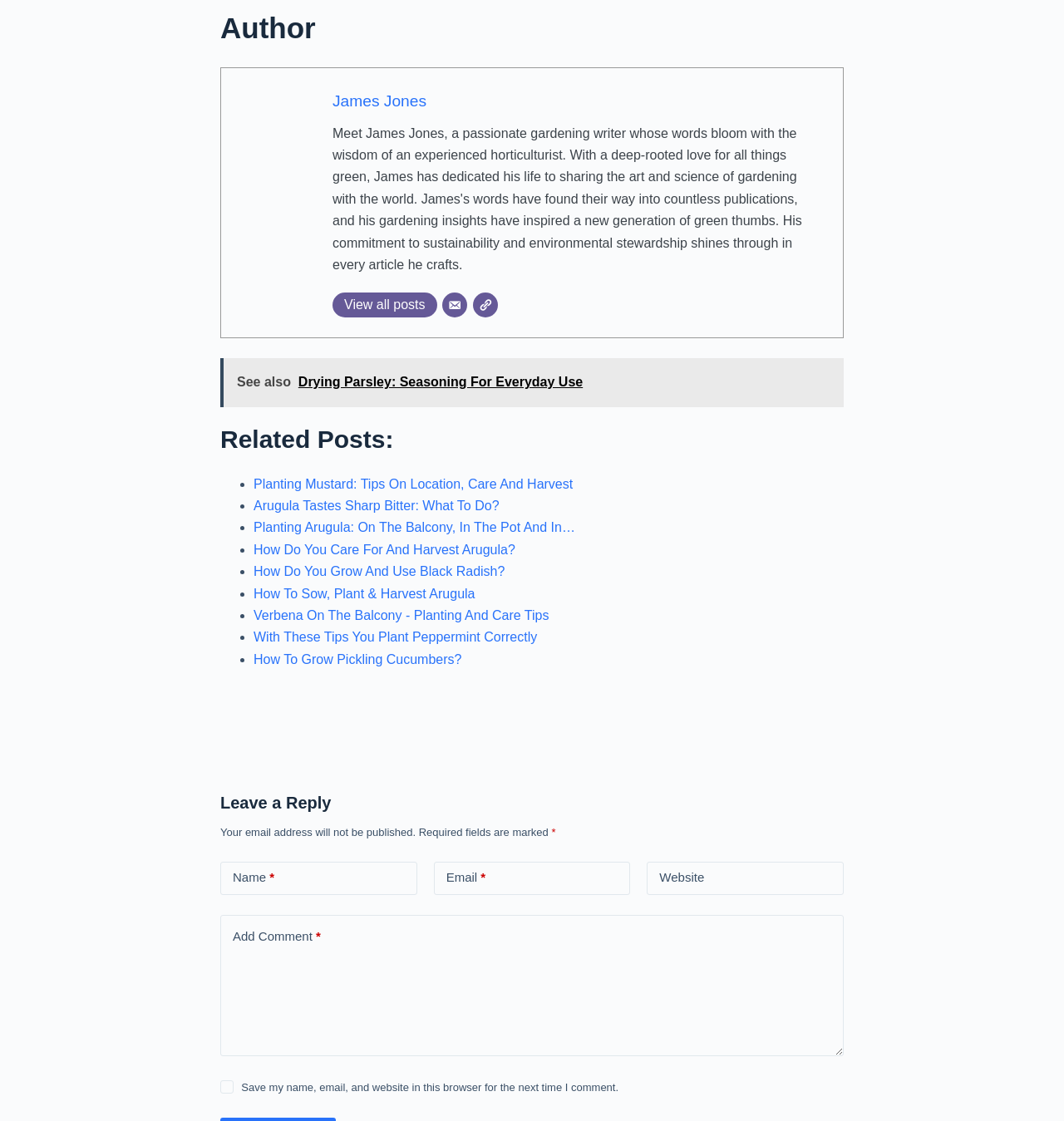Give a short answer using one word or phrase for the question:
What is required to leave a reply?

Name and email